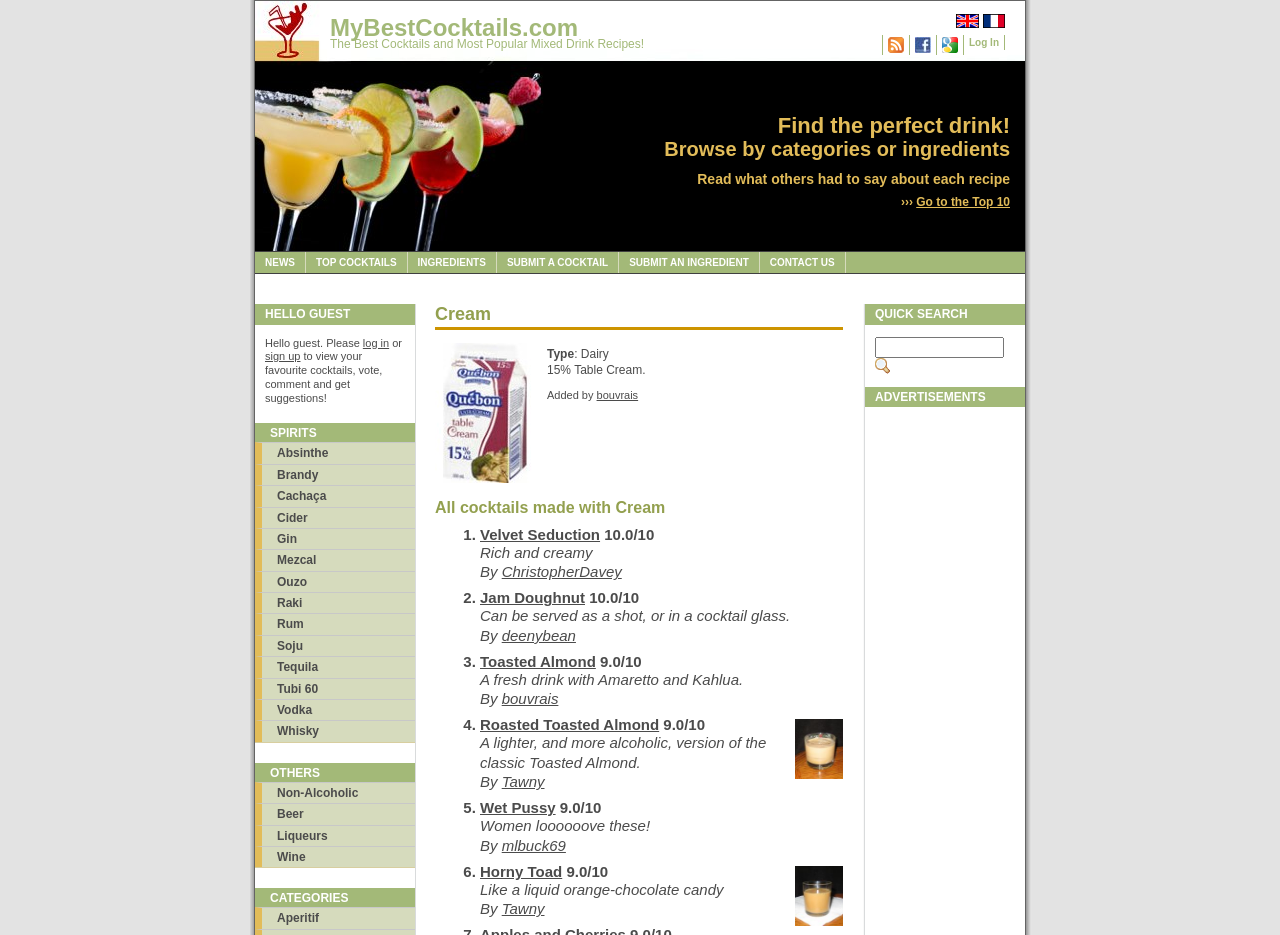Specify the bounding box coordinates of the area to click in order to follow the given instruction: "Log in with Facebook."

[0.711, 0.037, 0.732, 0.059]